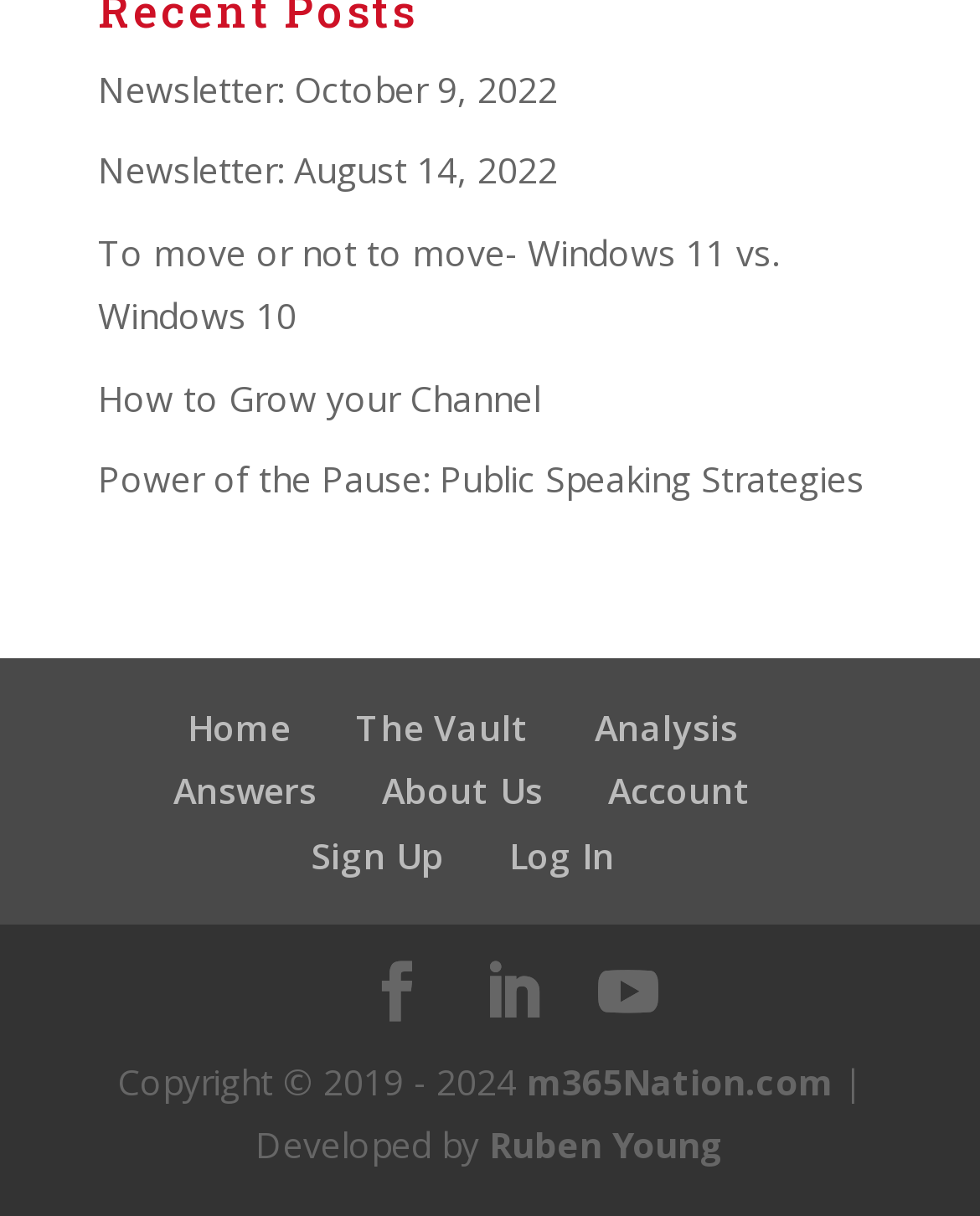Locate the bounding box coordinates of the clickable element to fulfill the following instruction: "Learn about public speaking strategies". Provide the coordinates as four float numbers between 0 and 1 in the format [left, top, right, bottom].

[0.1, 0.374, 0.882, 0.413]